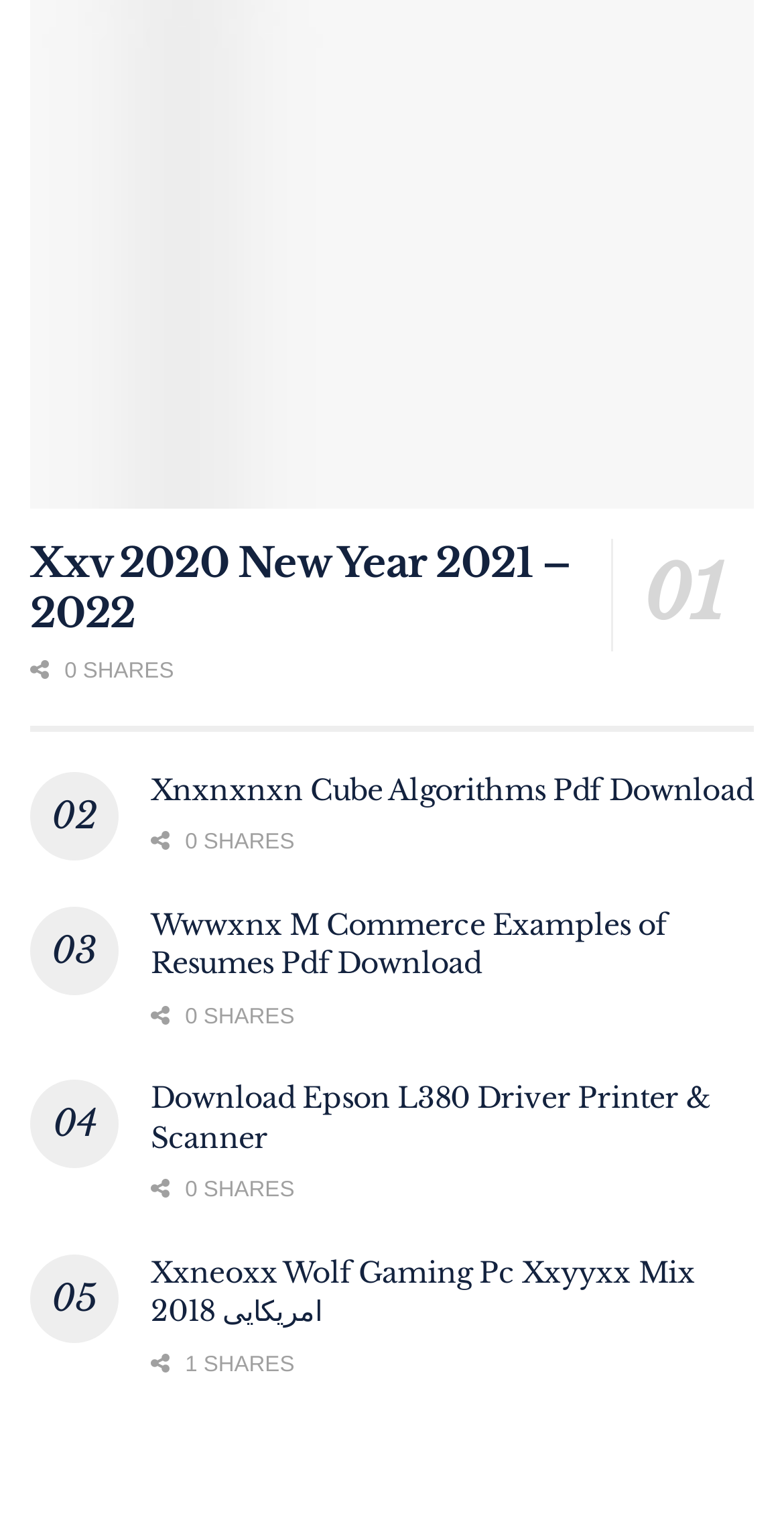Provide a one-word or short-phrase answer to the question:
What is the category of the first article?

LIFESTYLE